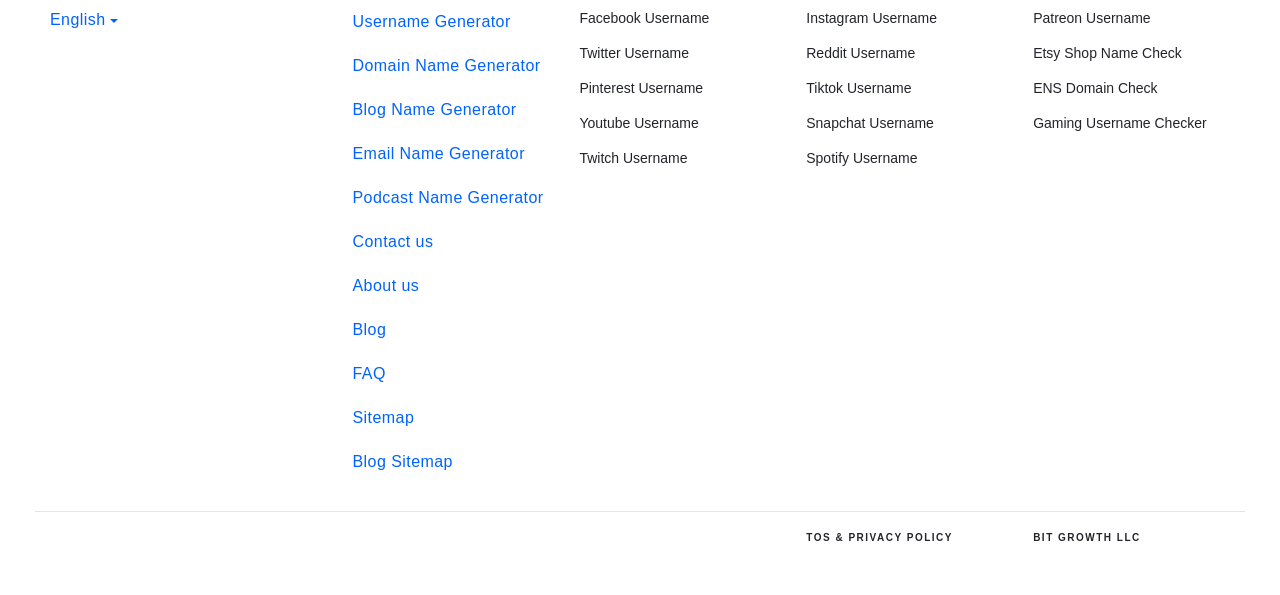Using floating point numbers between 0 and 1, provide the bounding box coordinates in the format (top-left x, top-left y, bottom-right x, bottom-right y). Locate the UI element described here: TOS & Privacy Policy

[0.63, 0.894, 0.744, 0.913]